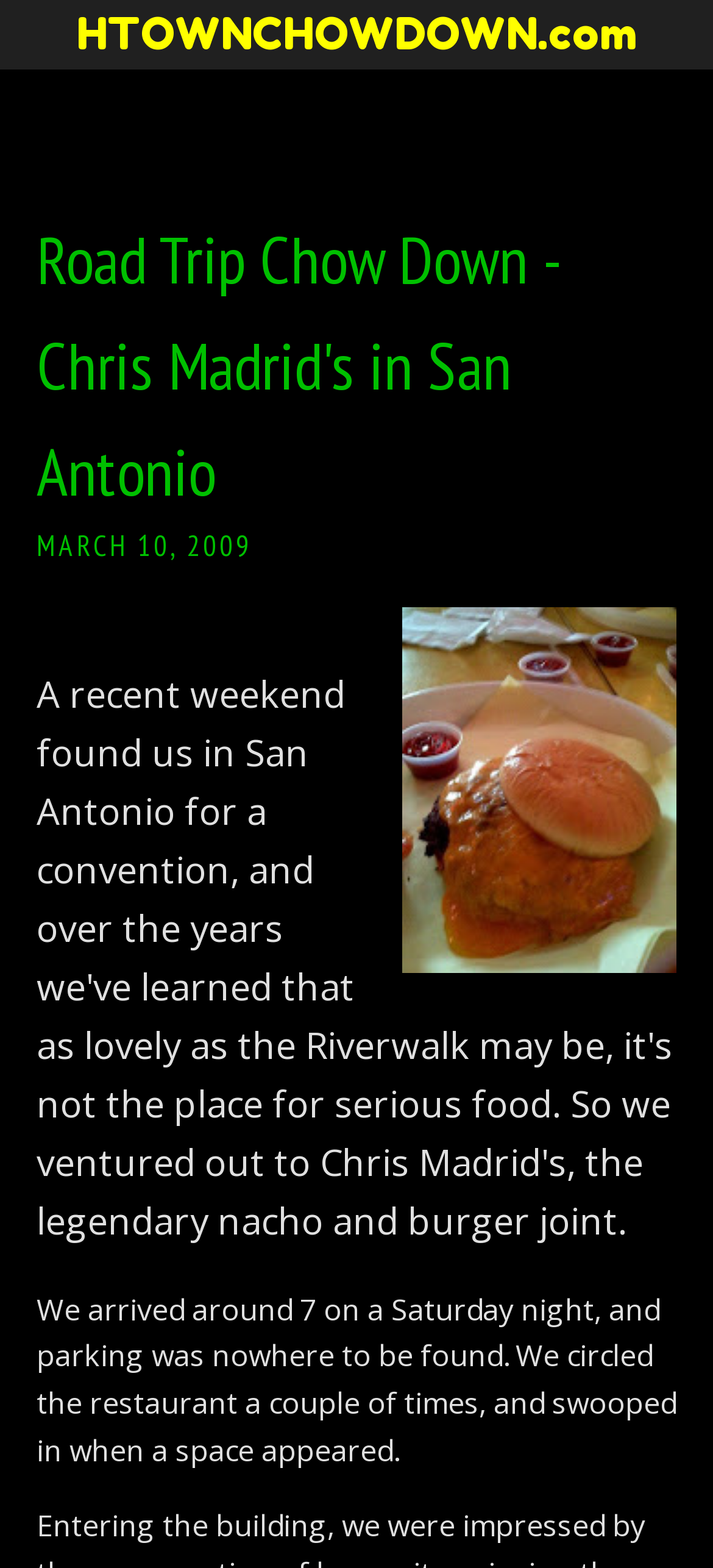Given the description of the UI element: "HTOWNCHOWDOWN.com", predict the bounding box coordinates in the form of [left, top, right, bottom], with each value being a float between 0 and 1.

[0.108, 0.0, 0.892, 0.045]